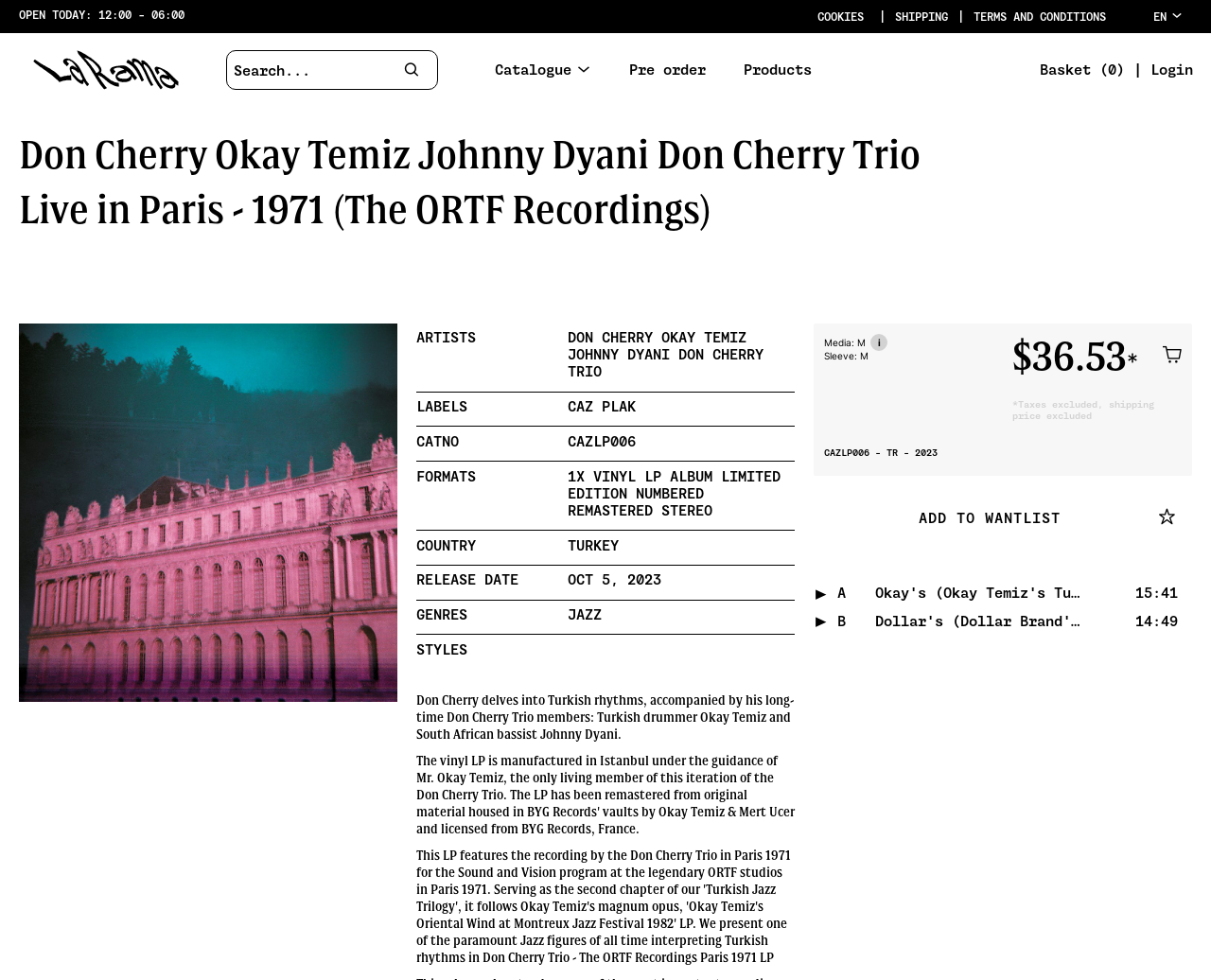Please respond to the question with a concise word or phrase:
What is the format of the album?

VINYL